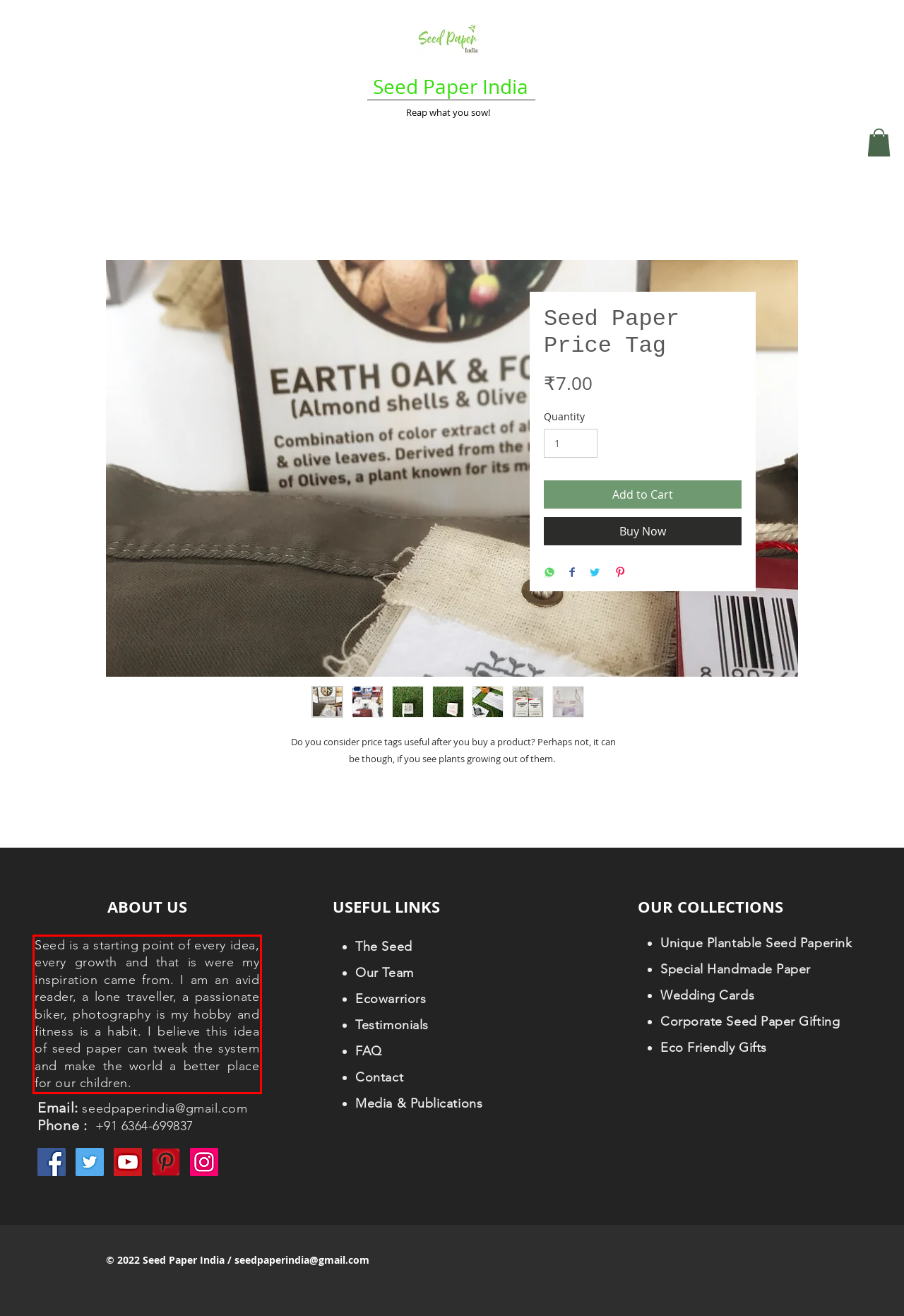Identify the text inside the red bounding box in the provided webpage screenshot and transcribe it.

Seed is a starting point of every idea, every growth and that is were my inspiration came from. I am an avid reader, a lone traveller, a passionate biker, photography is my hobby and fitness is a habit. I believe this idea of seed paper can tweak the system and make the world a better place for our children.